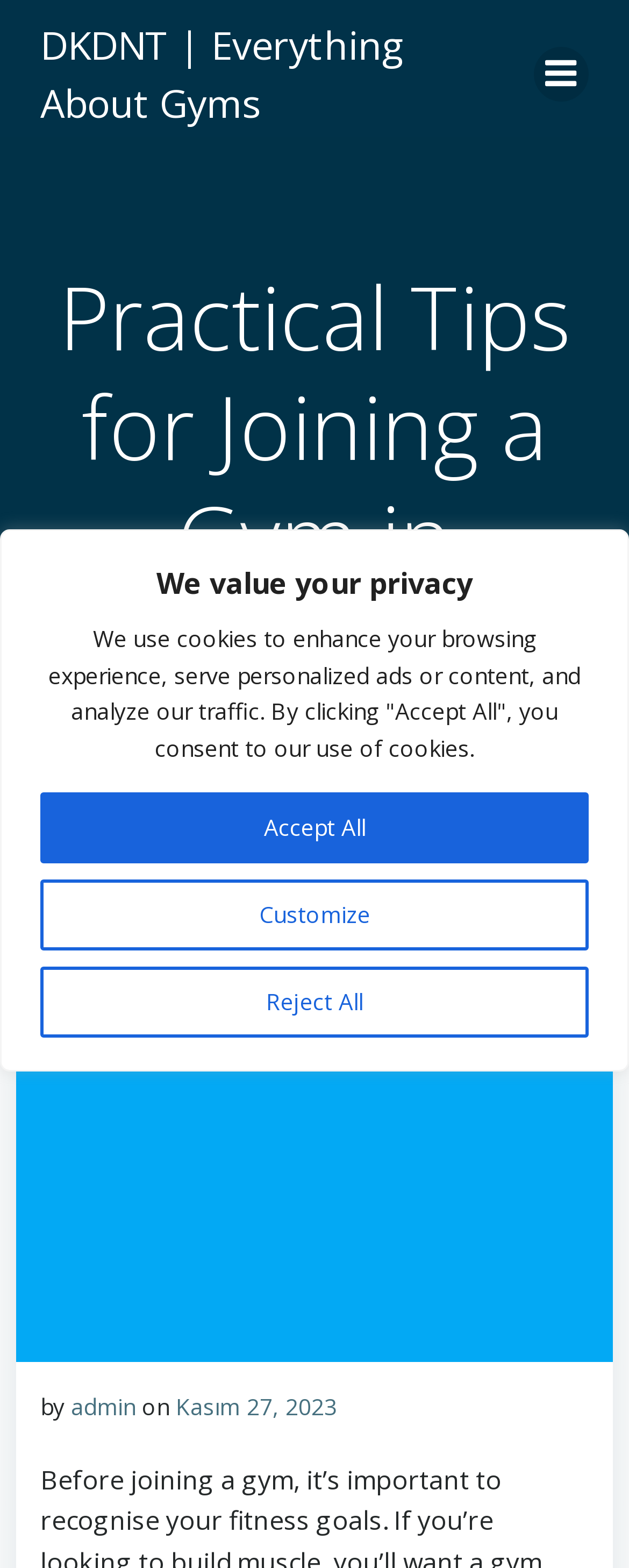Locate the bounding box coordinates of the element I should click to achieve the following instruction: "visit the admin page".

[0.113, 0.887, 0.215, 0.907]